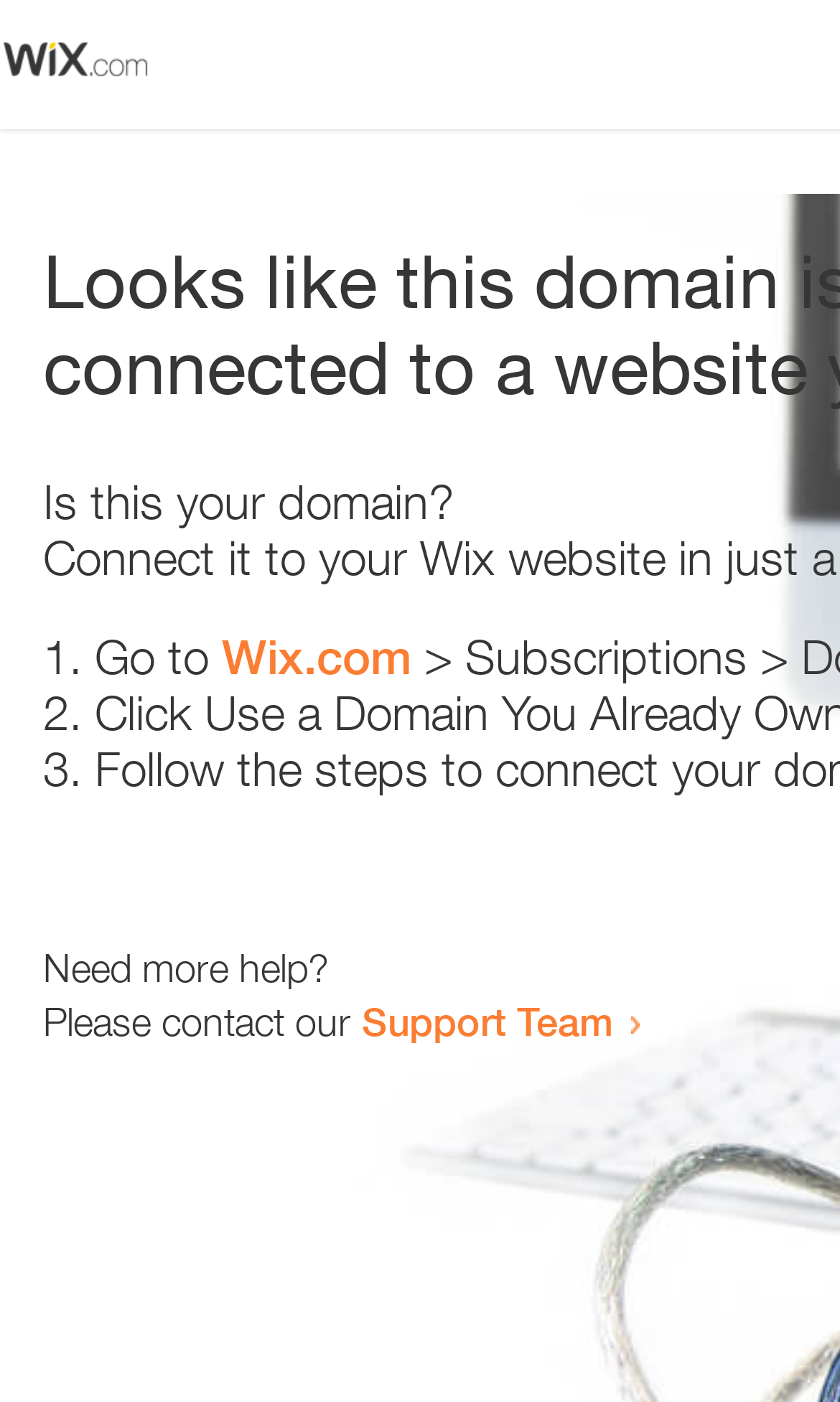Elaborate on the webpage's design and content in a detailed caption.

The webpage appears to be an error page, with a small image at the top left corner. Below the image, there is a question "Is this your domain?" in a prominent position. 

To the right of the question, there is a numbered list with three items. The first item starts with "1." and suggests going to "Wix.com". The second item starts with "2." and the third item starts with "3.", but their contents are not specified. 

Further down the page, there is a message "Need more help?" followed by a sentence "Please contact our Support Team" with a link to the Support Team.